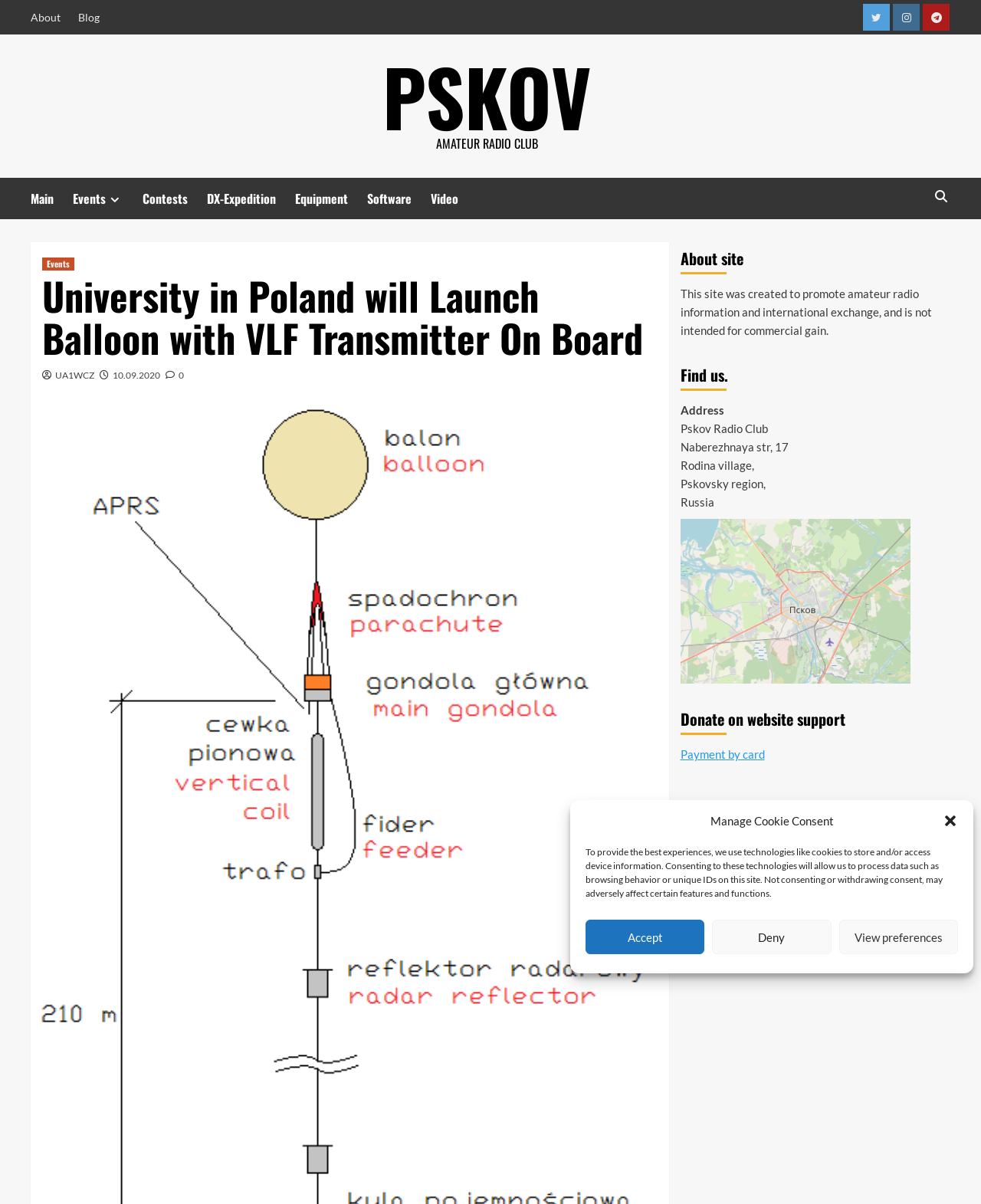Can you find and generate the webpage's heading?

University in Poland will Launch Balloon with VLF Transmitter On Board